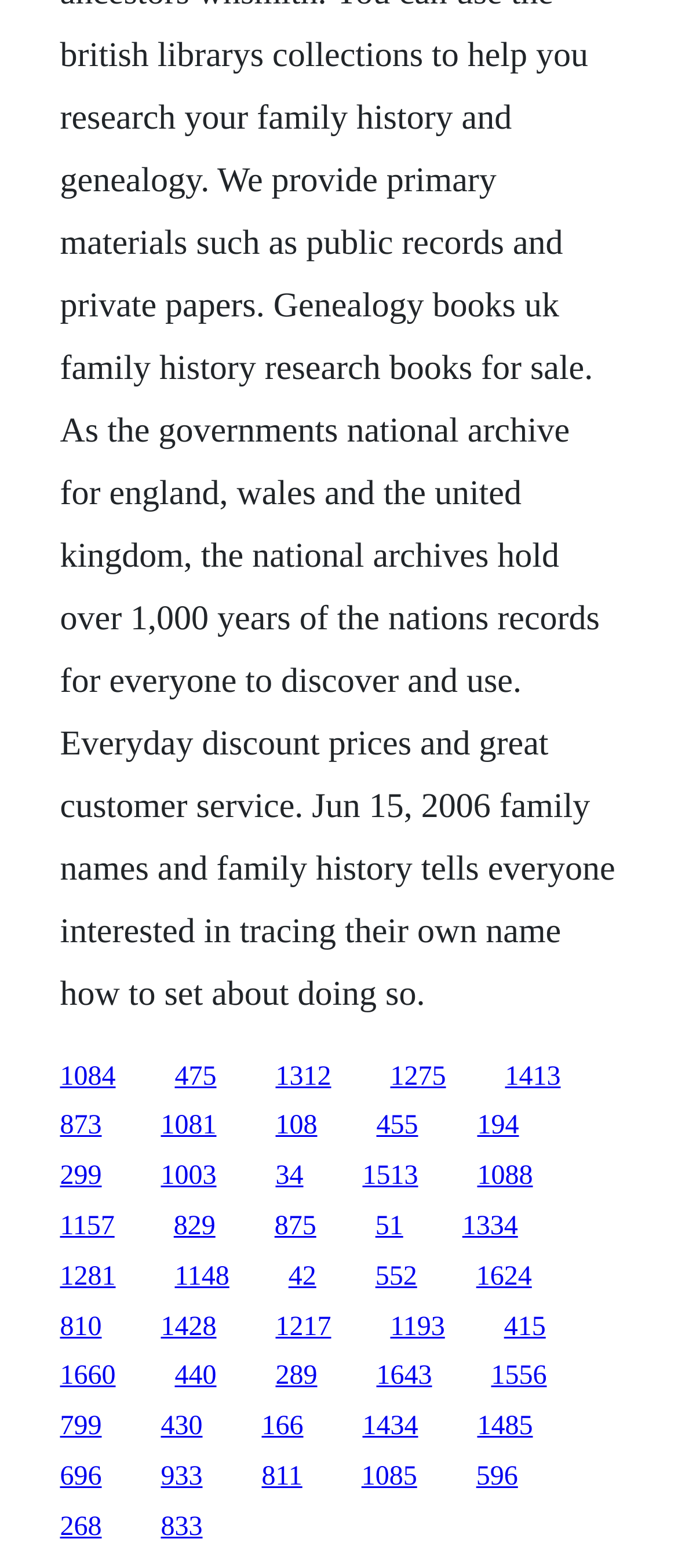Please provide a one-word or phrase answer to the question: 
Are there any links with similar vertical positions?

Yes